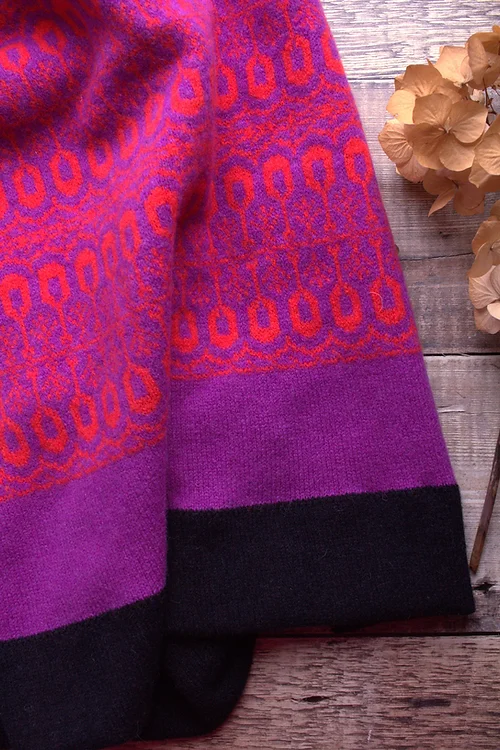Based on the image, please elaborate on the answer to the following question:
What is added to complement the overall aesthetic of the scarf?

According to the caption, delicate dried flowers are added nearby the scarf to complement the overall aesthetic of warmth and style, suggesting that they are used to enhance the visual appeal of the scarf.